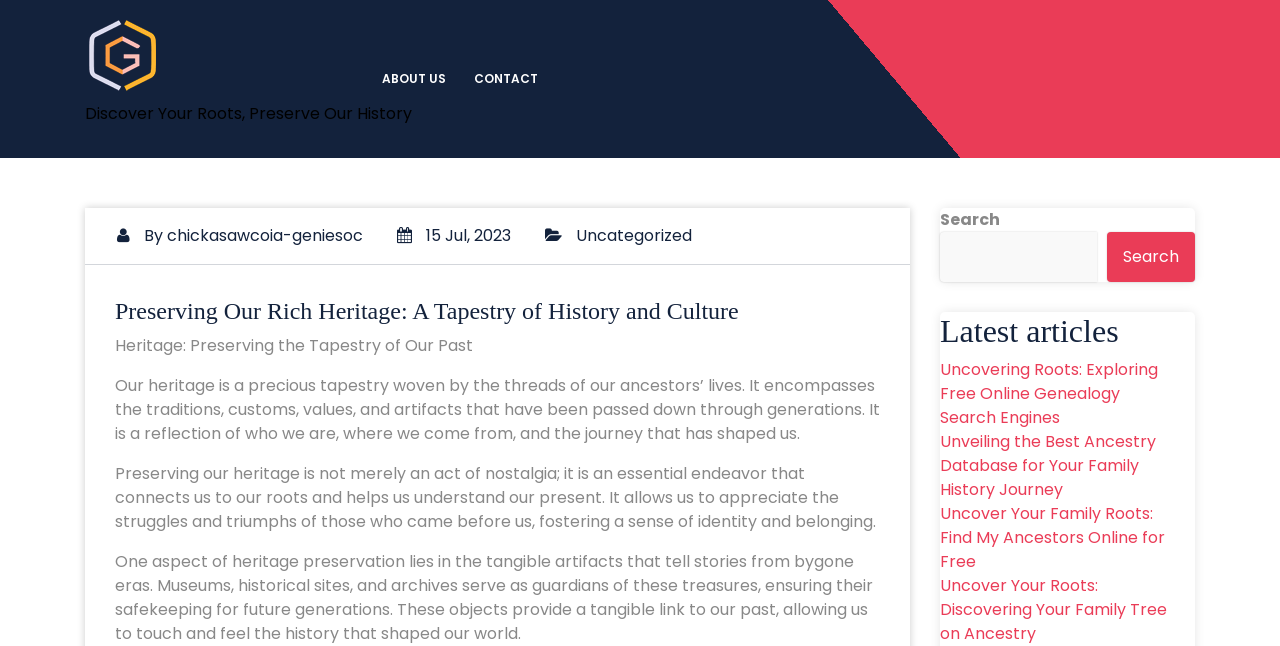Utilize the details in the image to give a detailed response to the question: What can be searched on the webpage?

The webpage has a search bar with a placeholder text 'Search', and the latest articles section suggests that users can search for articles related to heritage, history, and culture on the webpage.